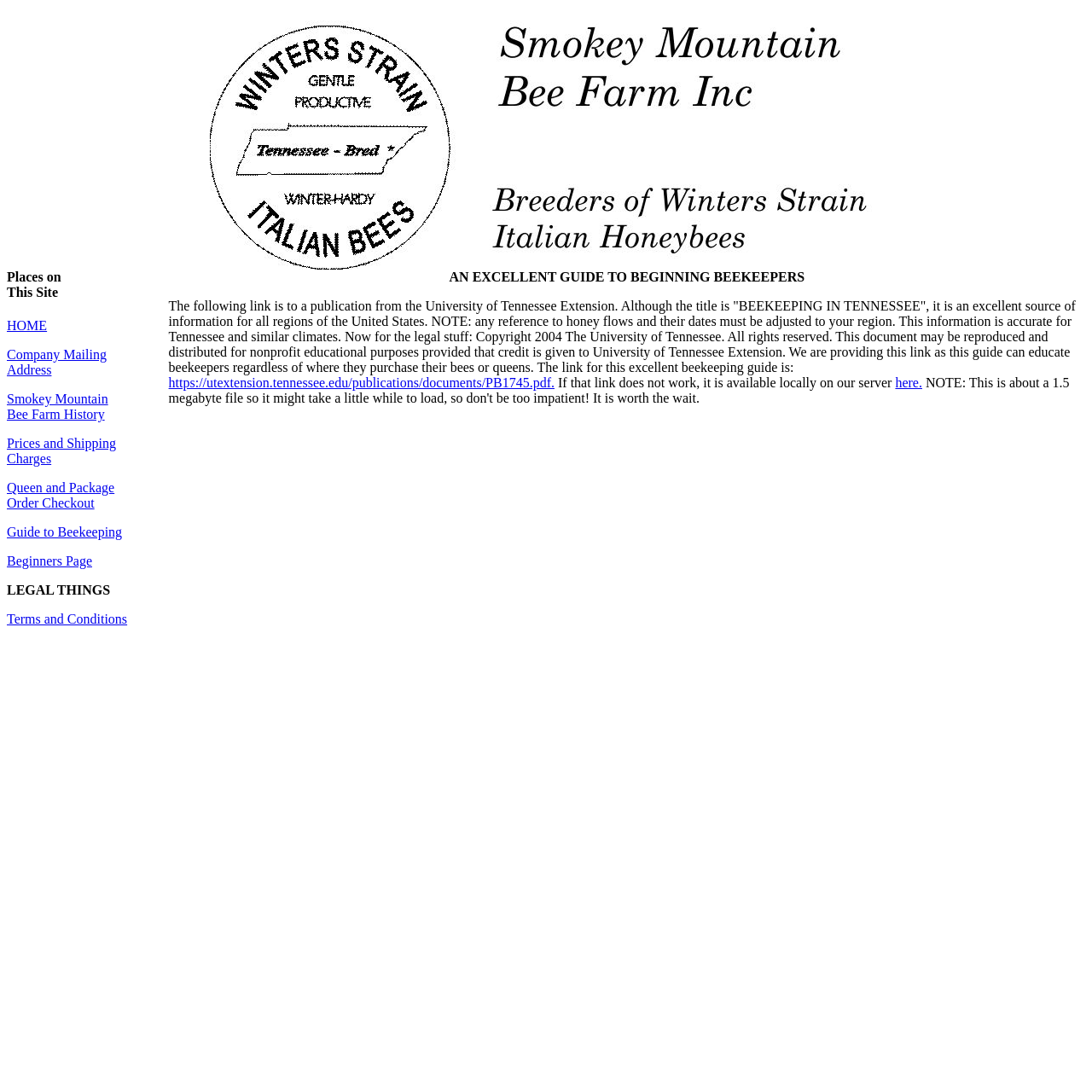Determine the bounding box coordinates of the target area to click to execute the following instruction: "View Guide to Beekeeping."

[0.006, 0.481, 0.112, 0.494]